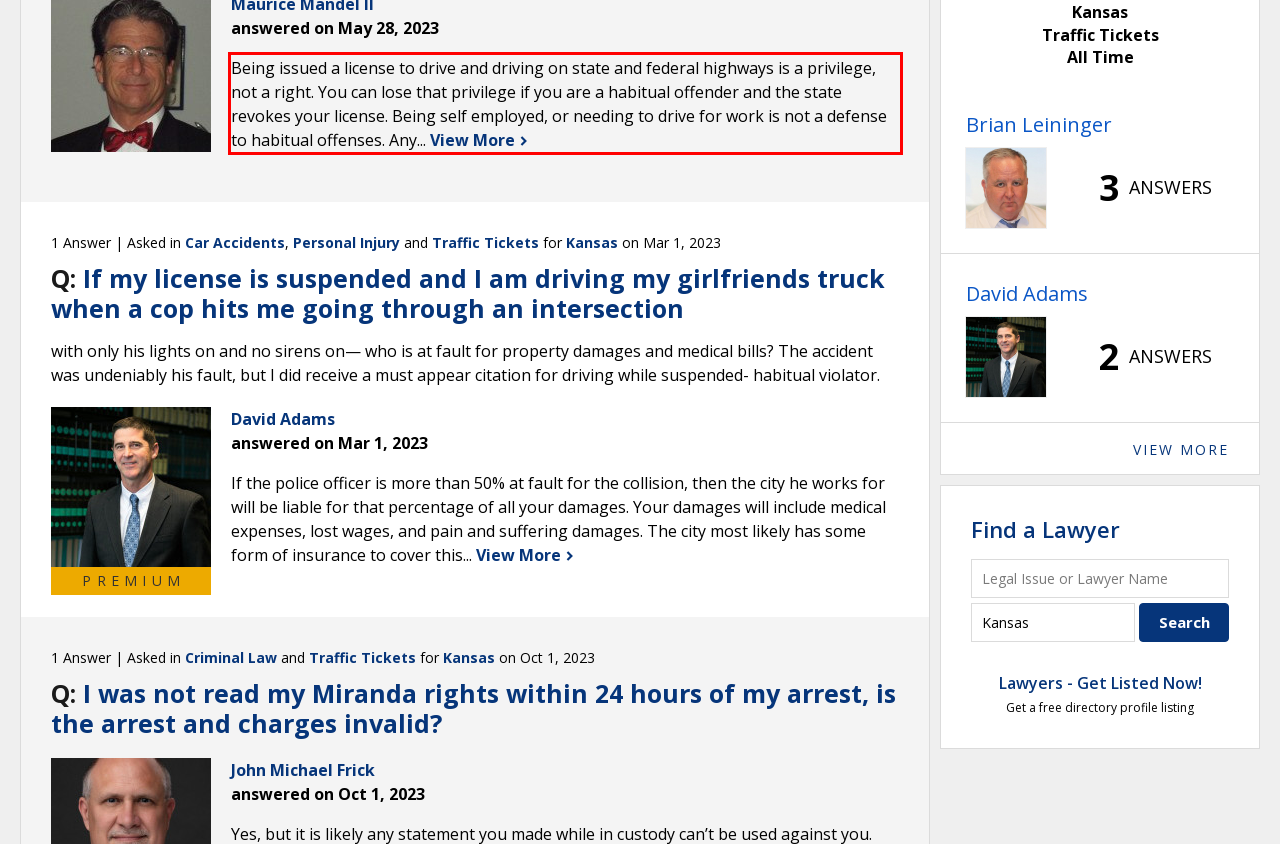Please perform OCR on the UI element surrounded by the red bounding box in the given webpage screenshot and extract its text content.

Being issued a license to drive and driving on state and federal highways is a privilege, not a right. You can lose that privilege if you are a habitual offender and the state revokes your license. Being self employed, or needing to drive for work is not a defense to habitual offenses. Any... View More